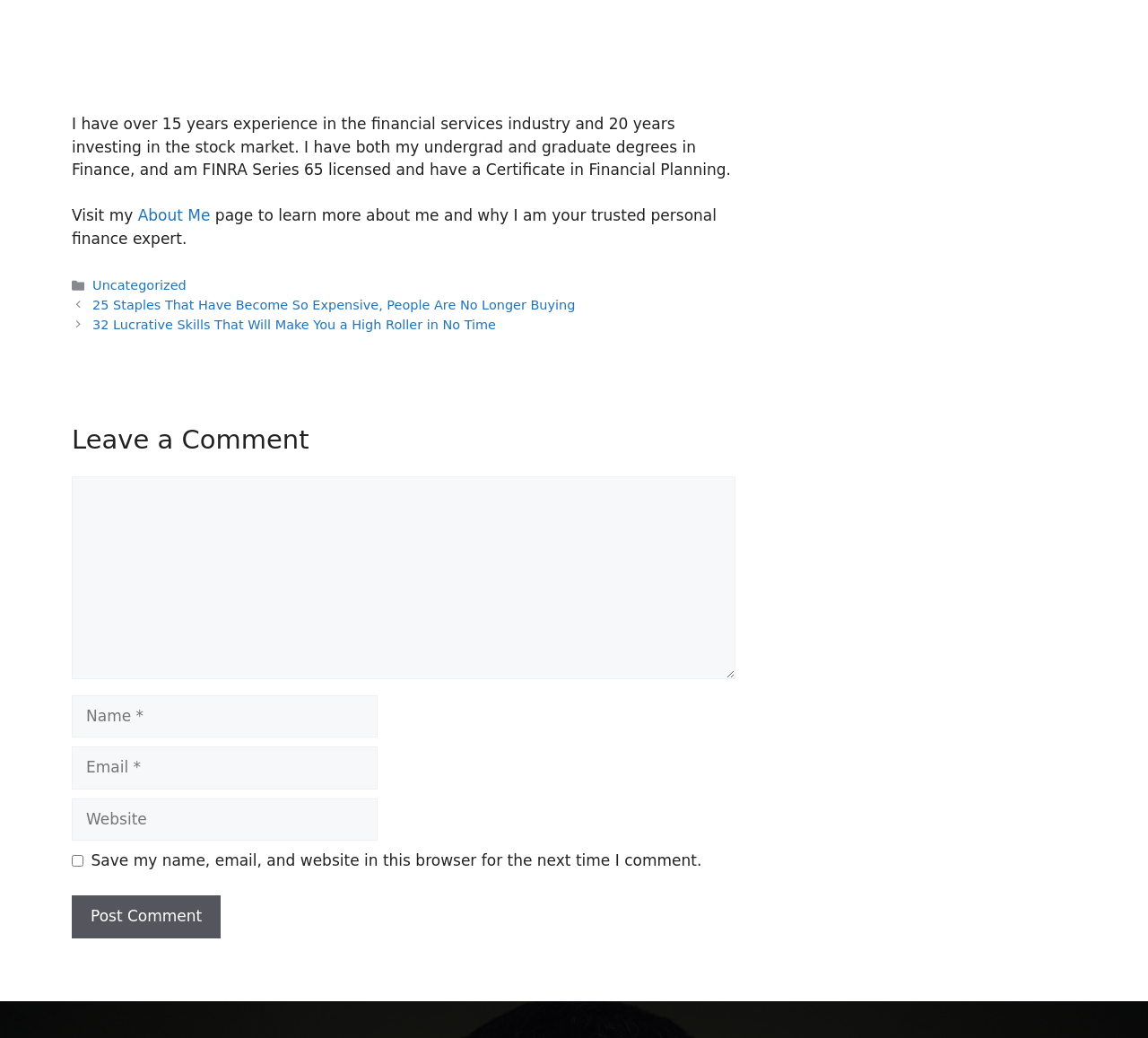What is the purpose of the 'Post Comment' button?
Please provide a single word or phrase in response based on the screenshot.

Submit comment